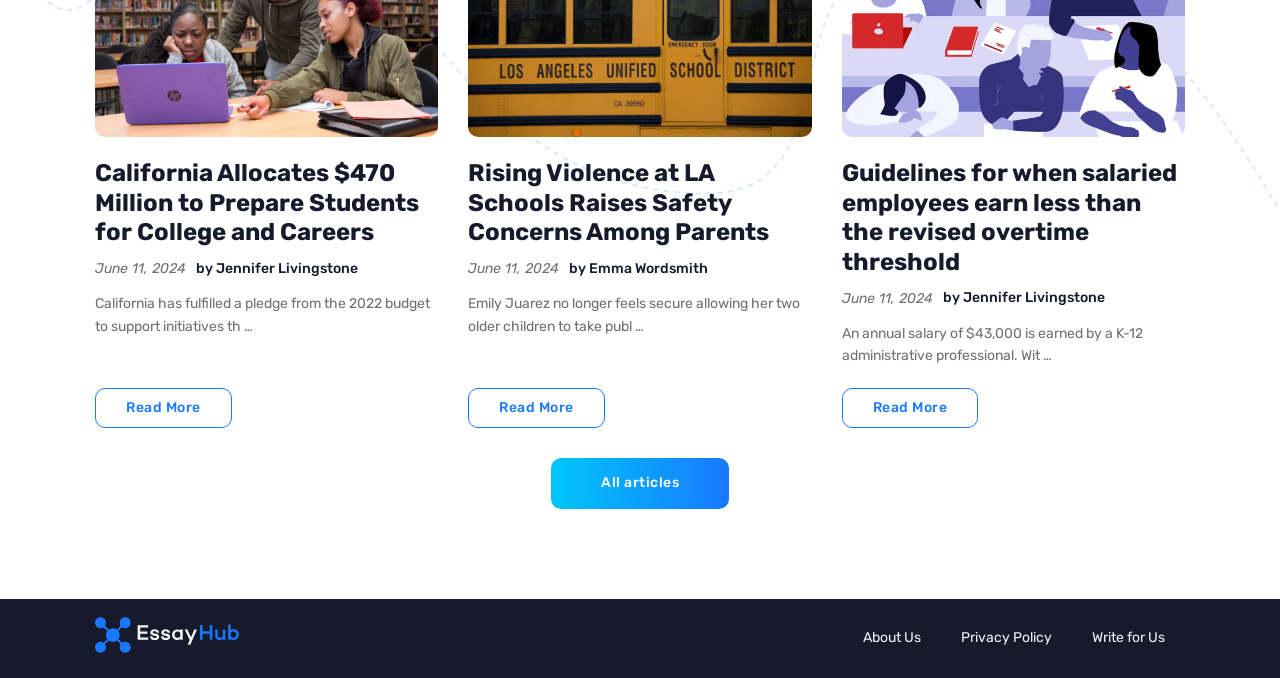Predict the bounding box coordinates of the area that should be clicked to accomplish the following instruction: "View article about rising violence at LA schools". The bounding box coordinates should consist of four float numbers between 0 and 1, i.e., [left, top, right, bottom].

[0.366, 0.235, 0.601, 0.363]